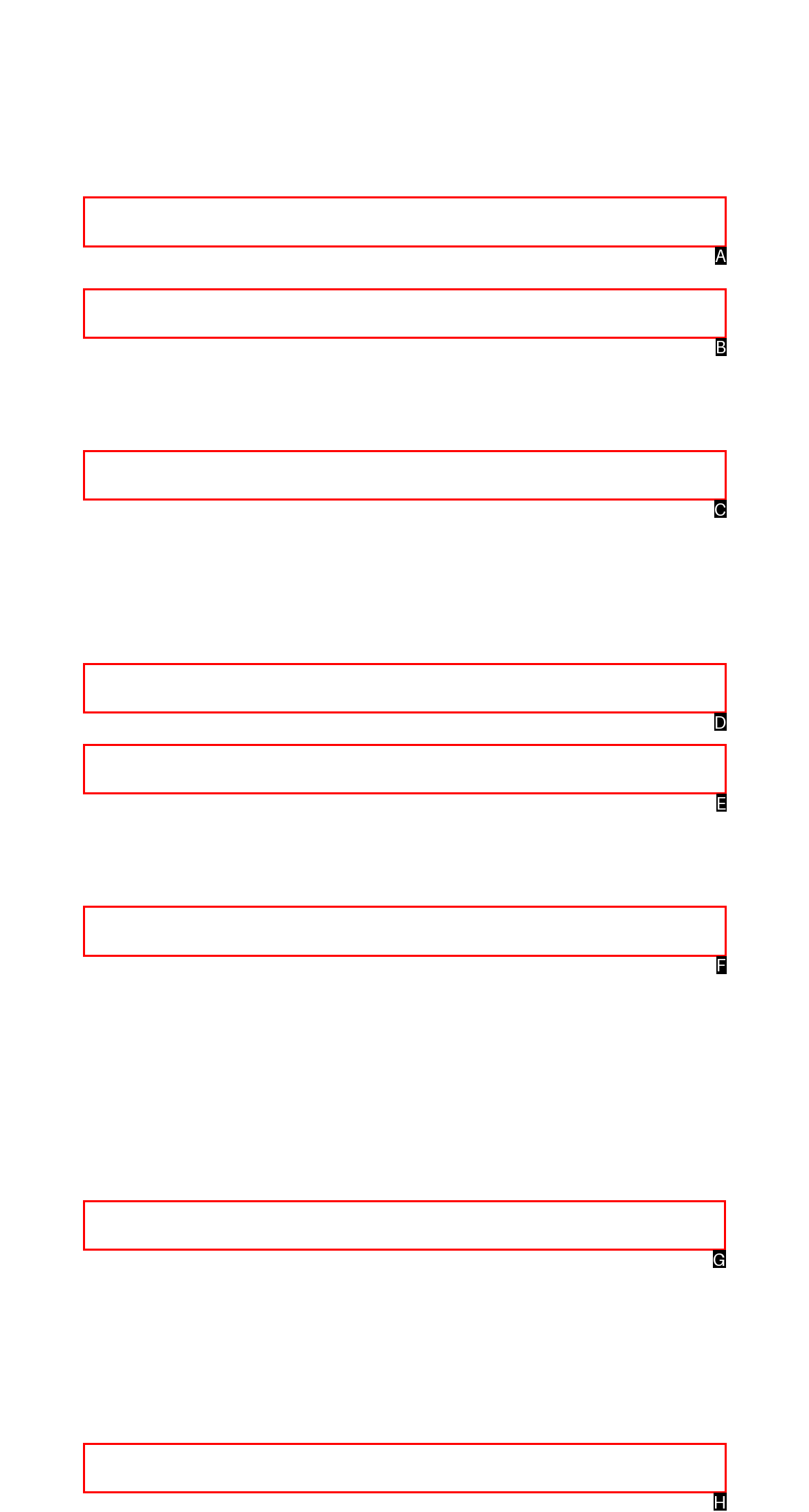Identify the correct option to click in order to complete this task: Read about US Patriot Act
Answer with the letter of the chosen option directly.

G